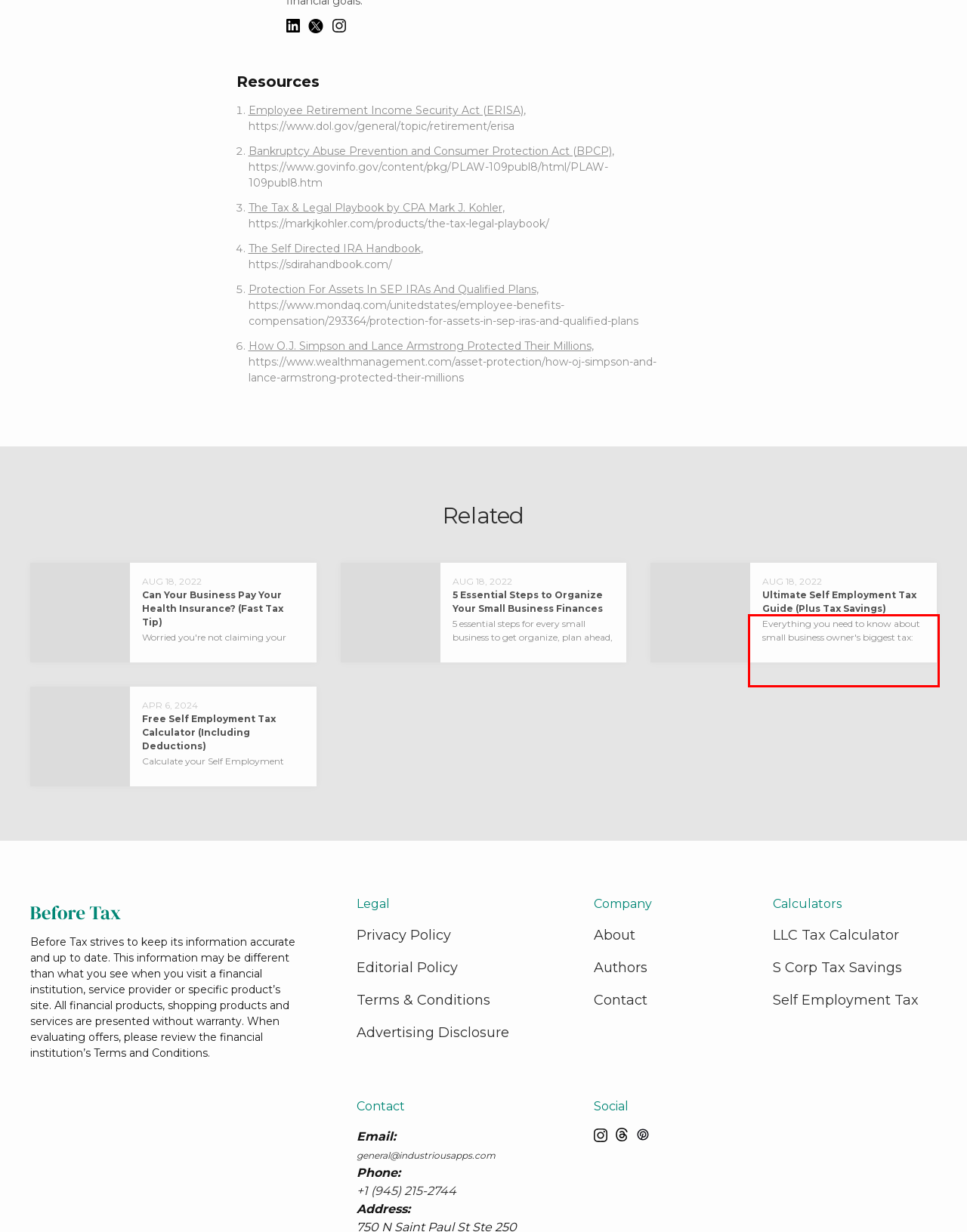You are provided with a screenshot of a webpage that includes a UI element enclosed in a red rectangle. Extract the text content inside this red rectangle.

Everything you need to know about small business owner's biggest tax: Self Employment. Calculate how much you owe and explore tax saving strategies.